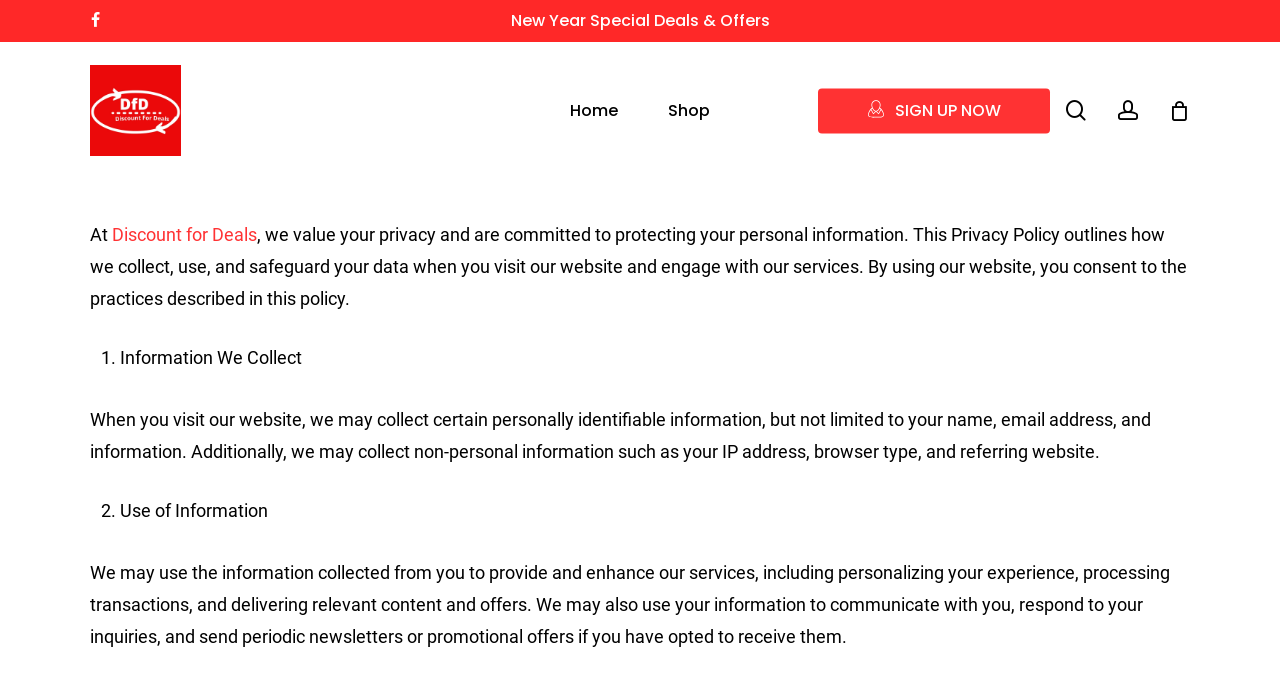Provide the bounding box coordinates of the section that needs to be clicked to accomplish the following instruction: "Go to Home."

[0.426, 0.151, 0.502, 0.174]